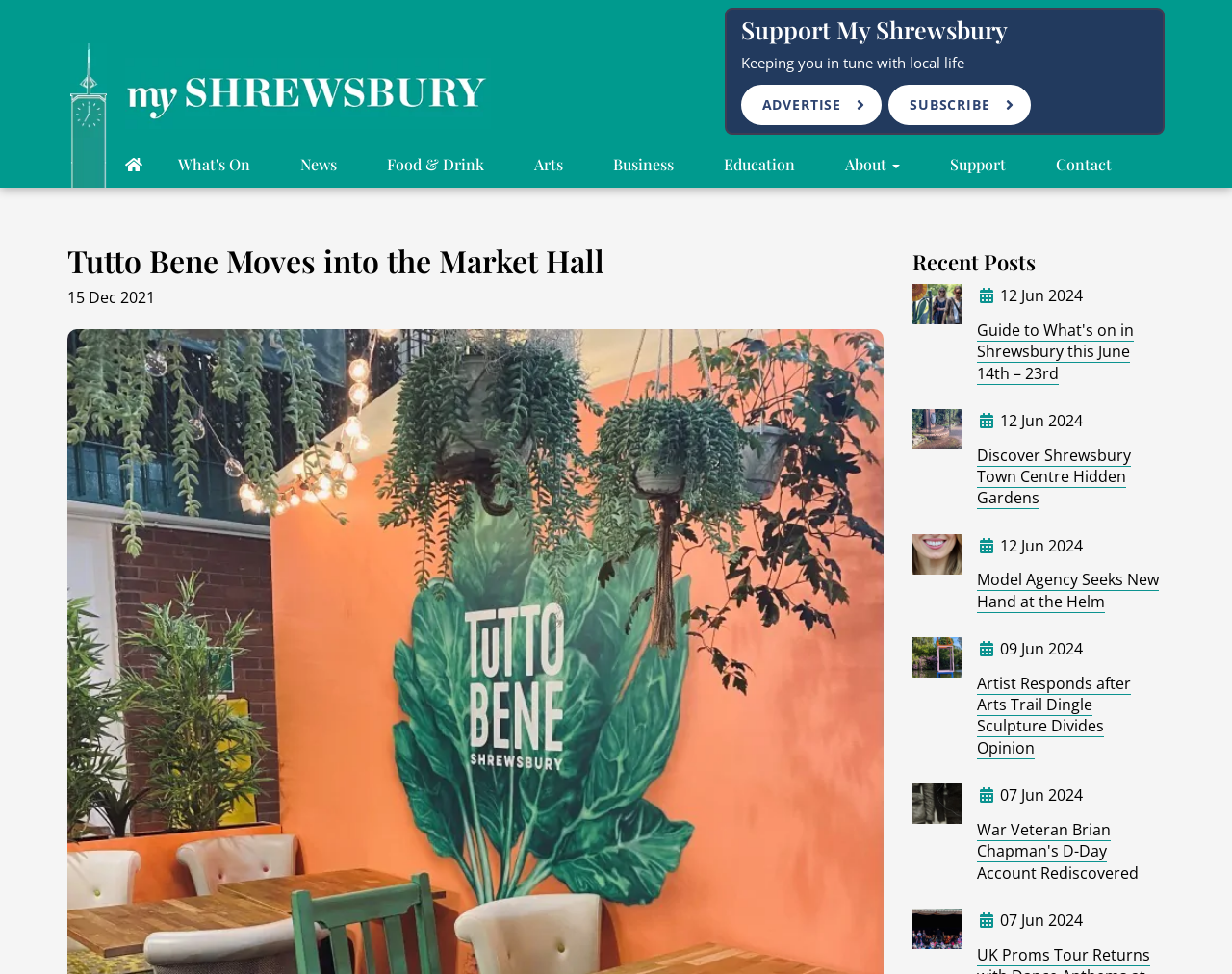Determine the bounding box coordinates for the element that should be clicked to follow this instruction: "Click on 'Guide to What's on in Shrewsbury this June 14th – 23rd'". The coordinates should be given as four float numbers between 0 and 1, in the format [left, top, right, bottom].

[0.793, 0.328, 0.92, 0.395]